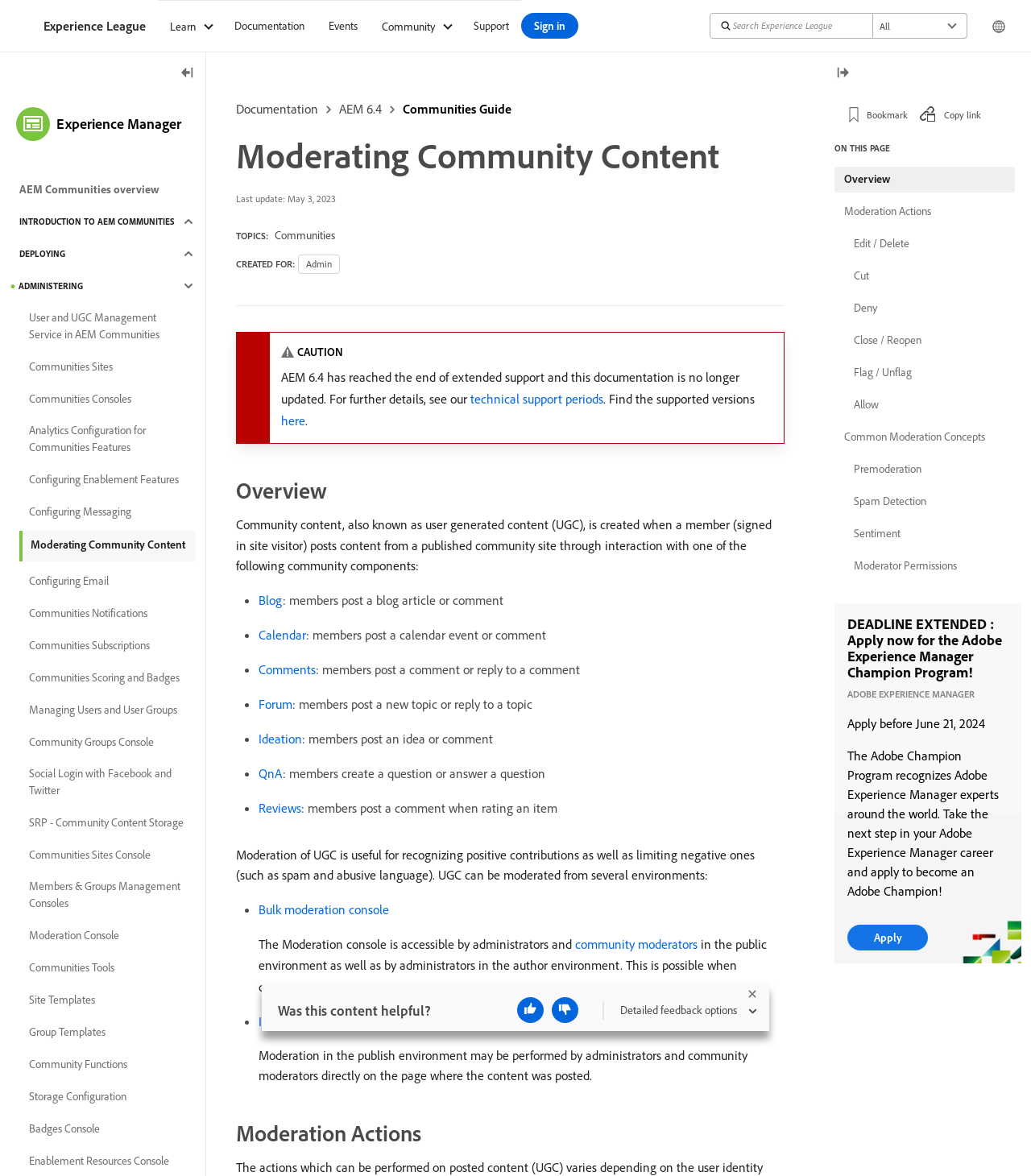What is the role of community moderators?
We need a detailed and meticulous answer to the question.

Based on the webpage, community moderators are responsible for moderating user-generated content, along with administrators, in the public environment as well as in the author environment when community content is stored in a common store.